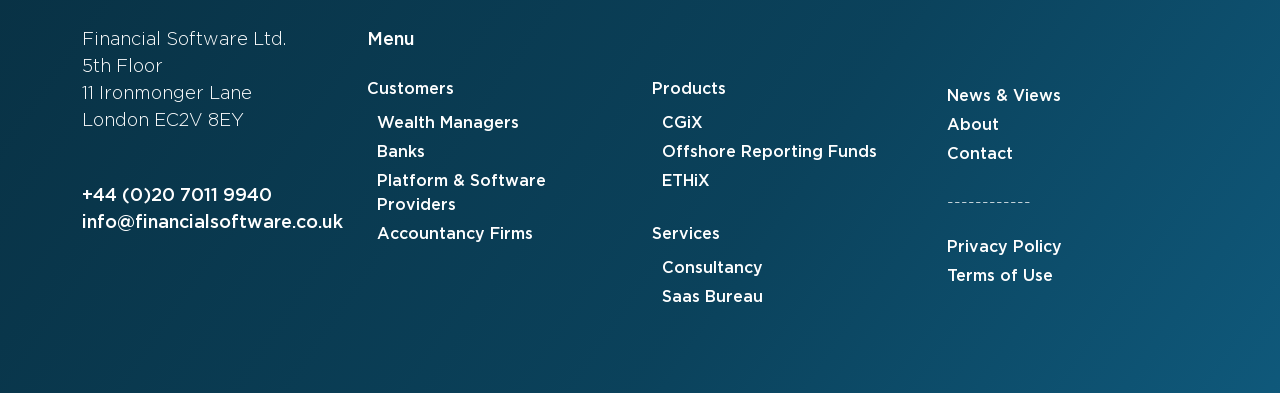Please specify the bounding box coordinates of the clickable section necessary to execute the following command: "Check privacy policy".

[0.74, 0.597, 0.83, 0.67]